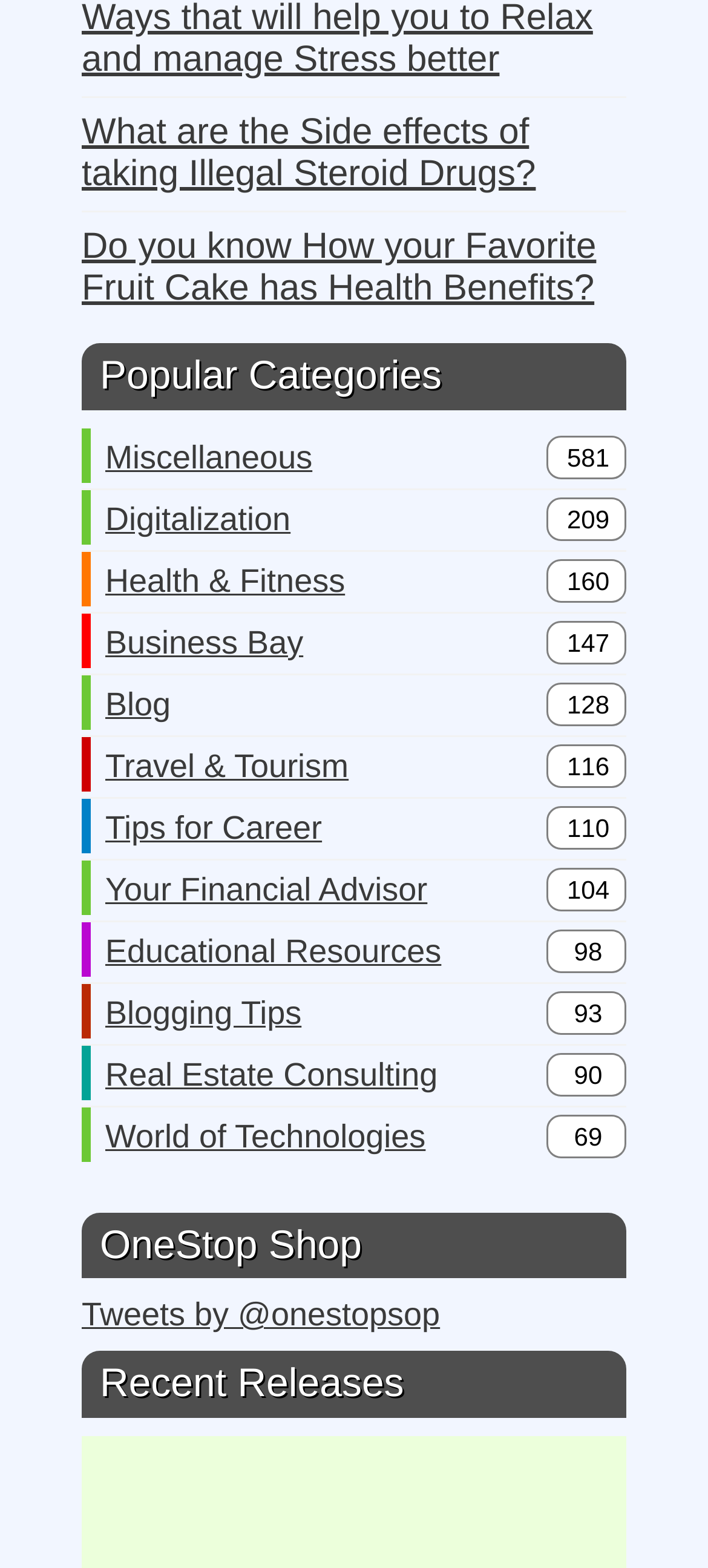Show the bounding box coordinates for the element that needs to be clicked to execute the following instruction: "Read about the side effects of taking illegal steroid drugs". Provide the coordinates in the form of four float numbers between 0 and 1, i.e., [left, top, right, bottom].

[0.115, 0.072, 0.885, 0.126]